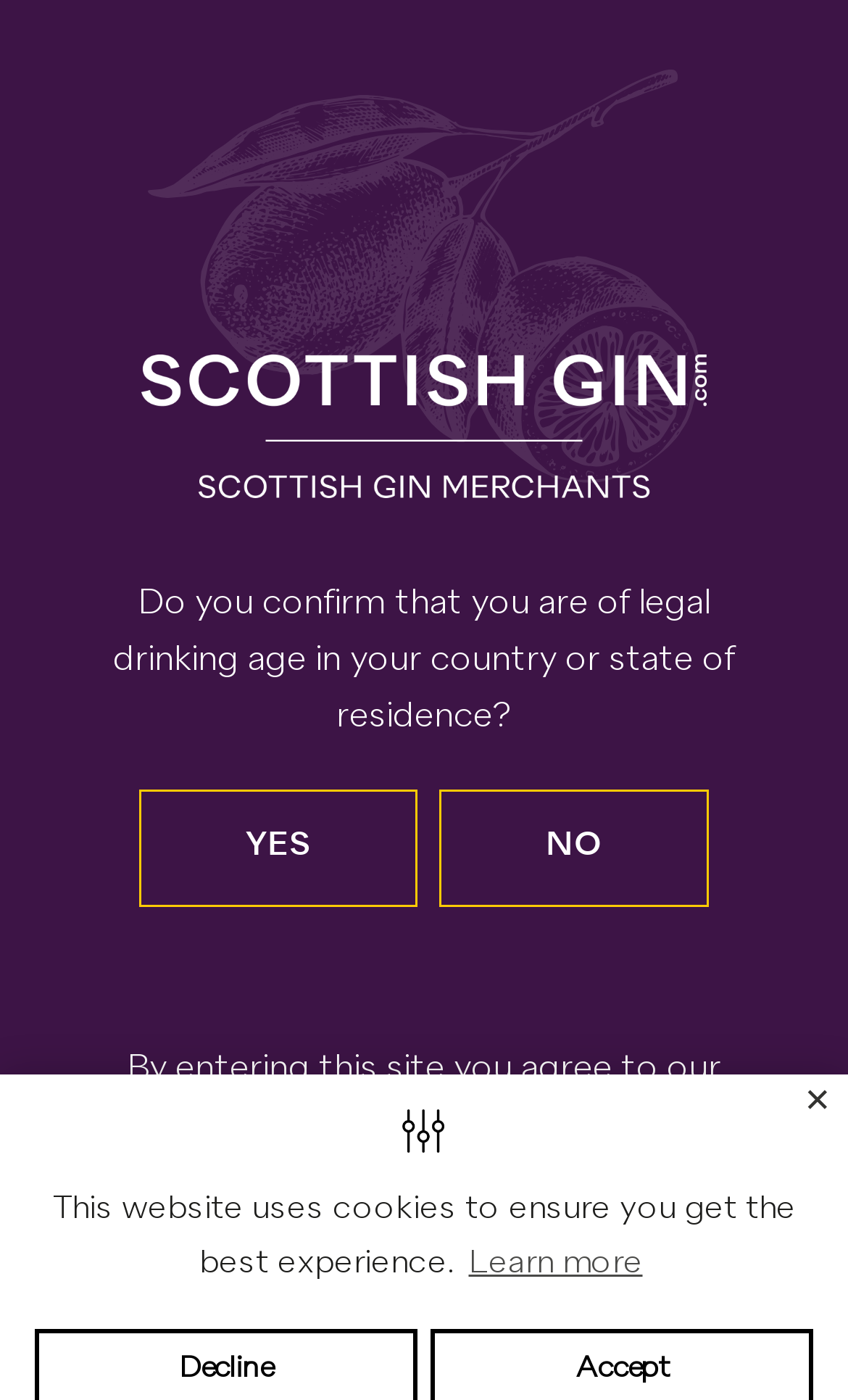What is the condition for free delivery?
Based on the image, provide a one-word or brief-phrase response.

Spend £100